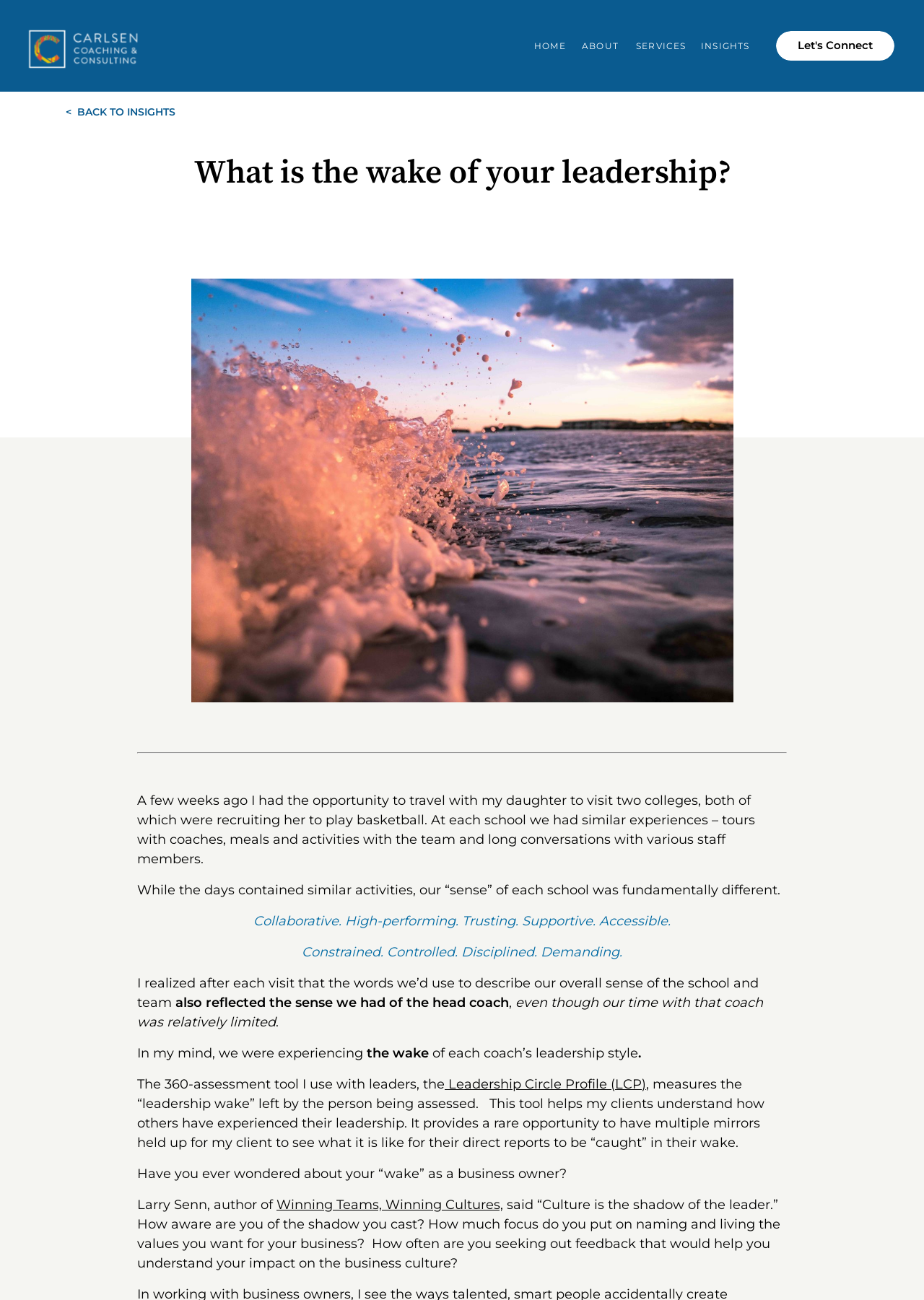Please reply with a single word or brief phrase to the question: 
Who is the author mentioned in the text?

Larry Senn